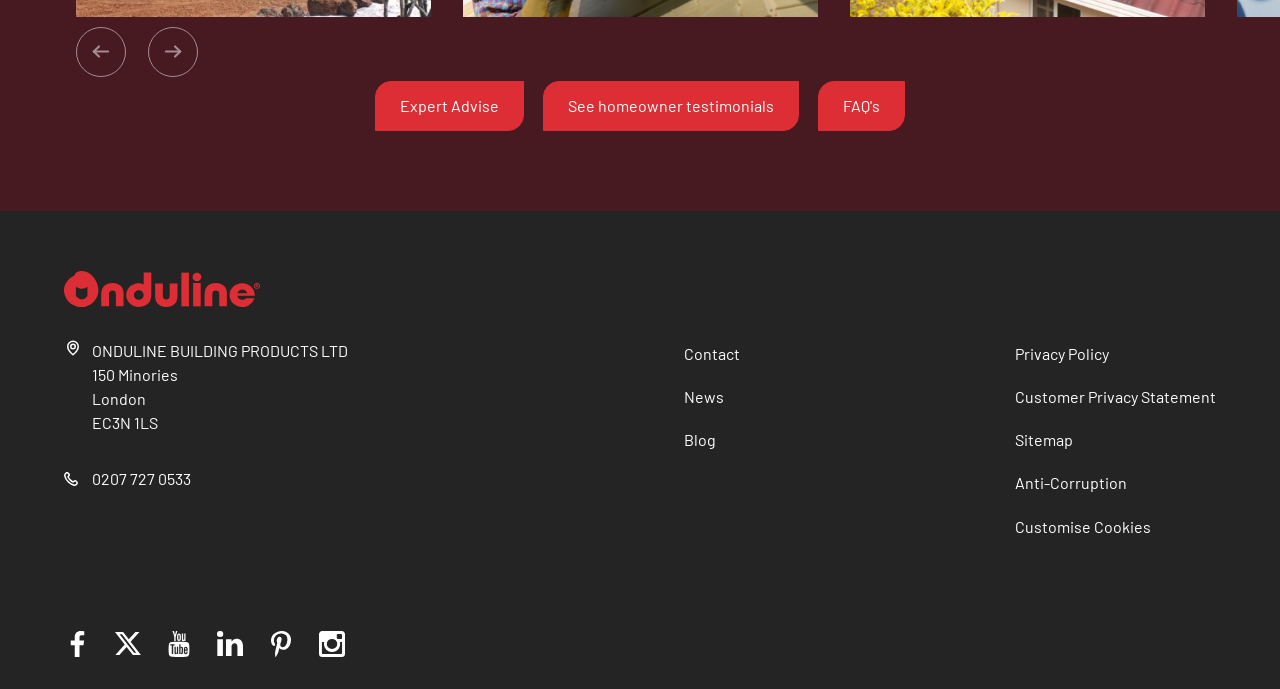Determine the bounding box coordinates of the region that needs to be clicked to achieve the task: "Go to the 'Contact' page".

[0.534, 0.496, 0.69, 0.531]